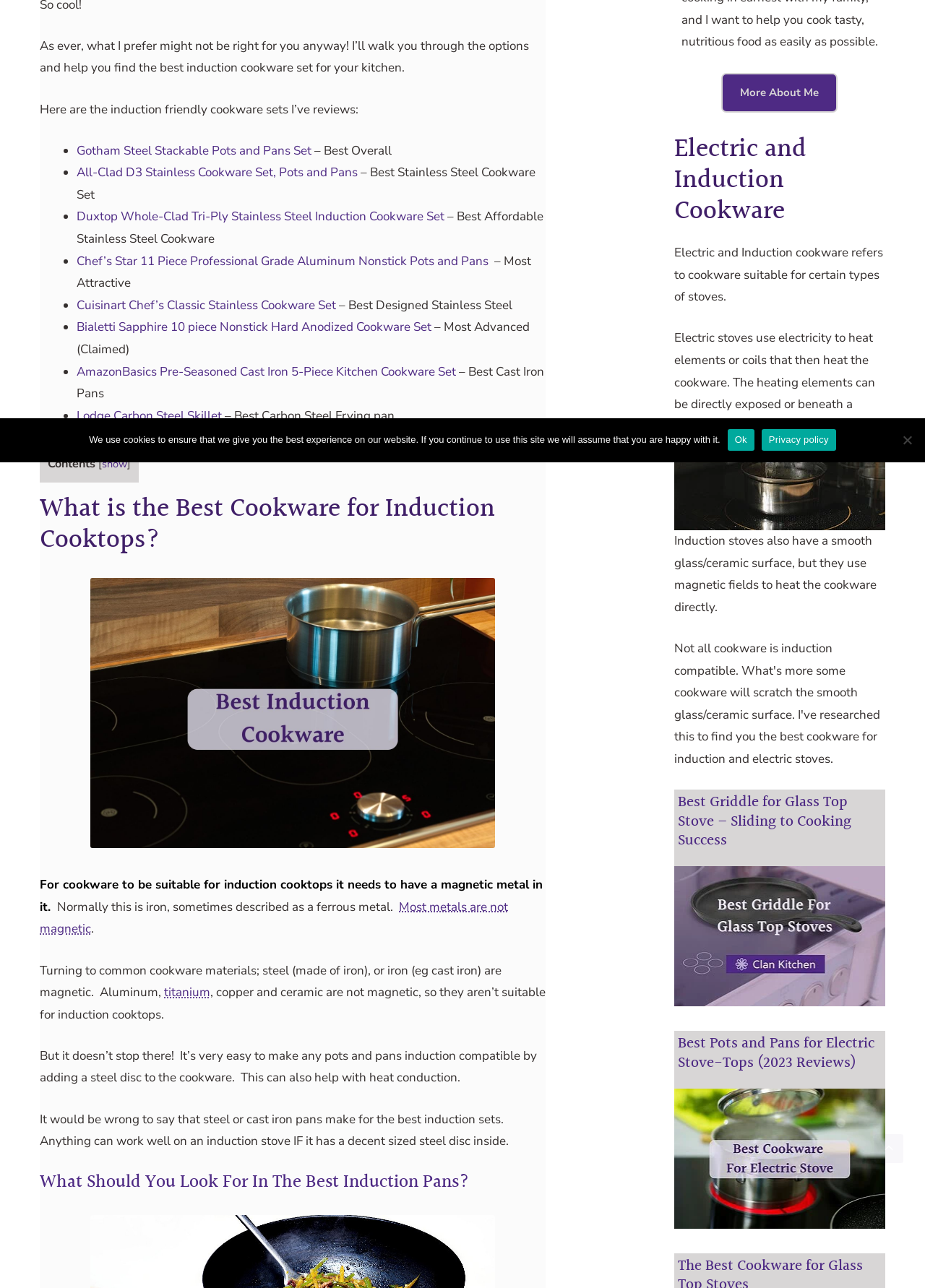Show the bounding box coordinates for the HTML element as described: "Lodge Carbon Steel Skillet".

[0.083, 0.316, 0.24, 0.329]